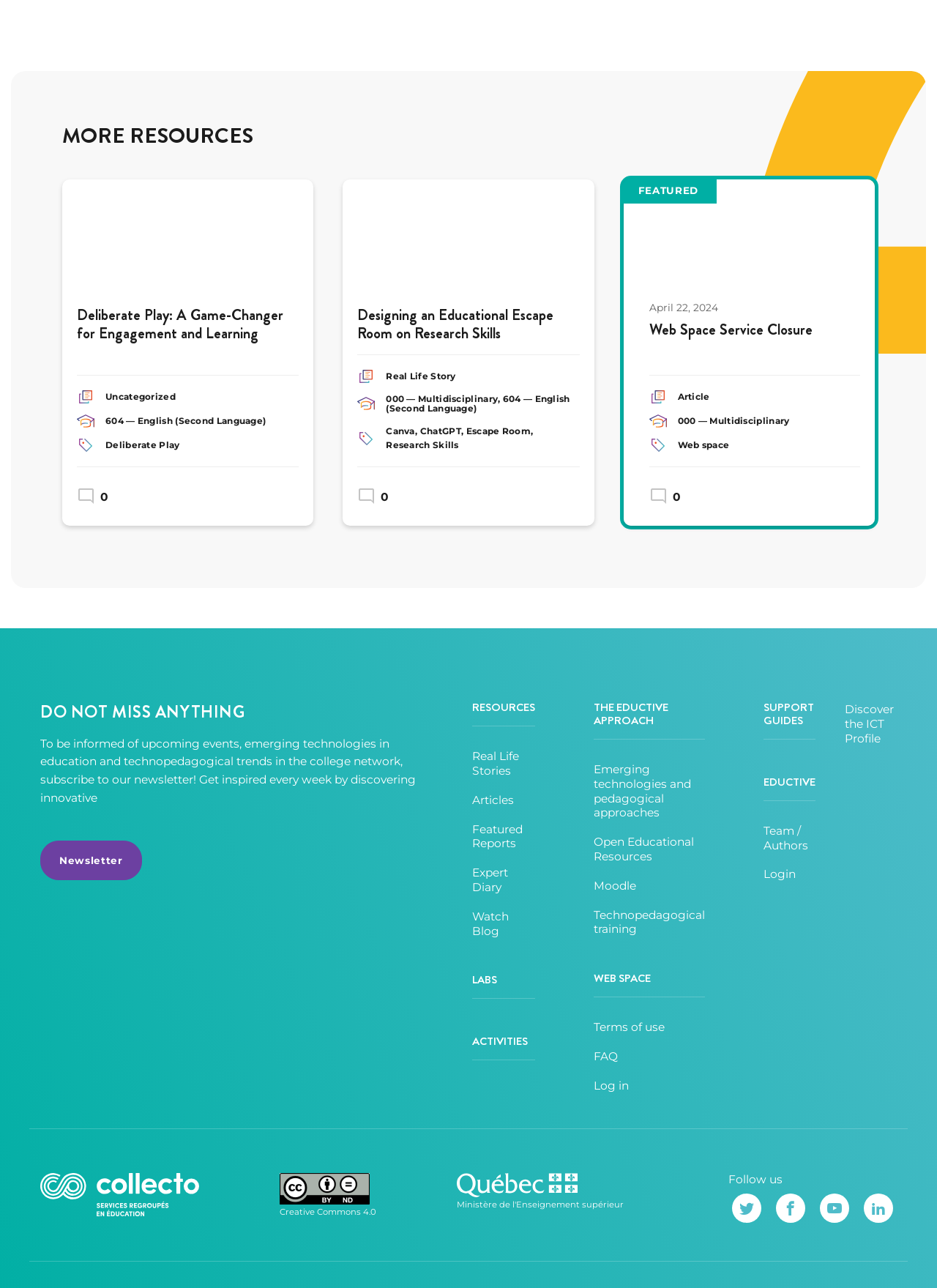What social media platforms can I follow Eductive on?
Please provide a single word or phrase answer based on the image.

Facebook, Twitter, LinkedIn